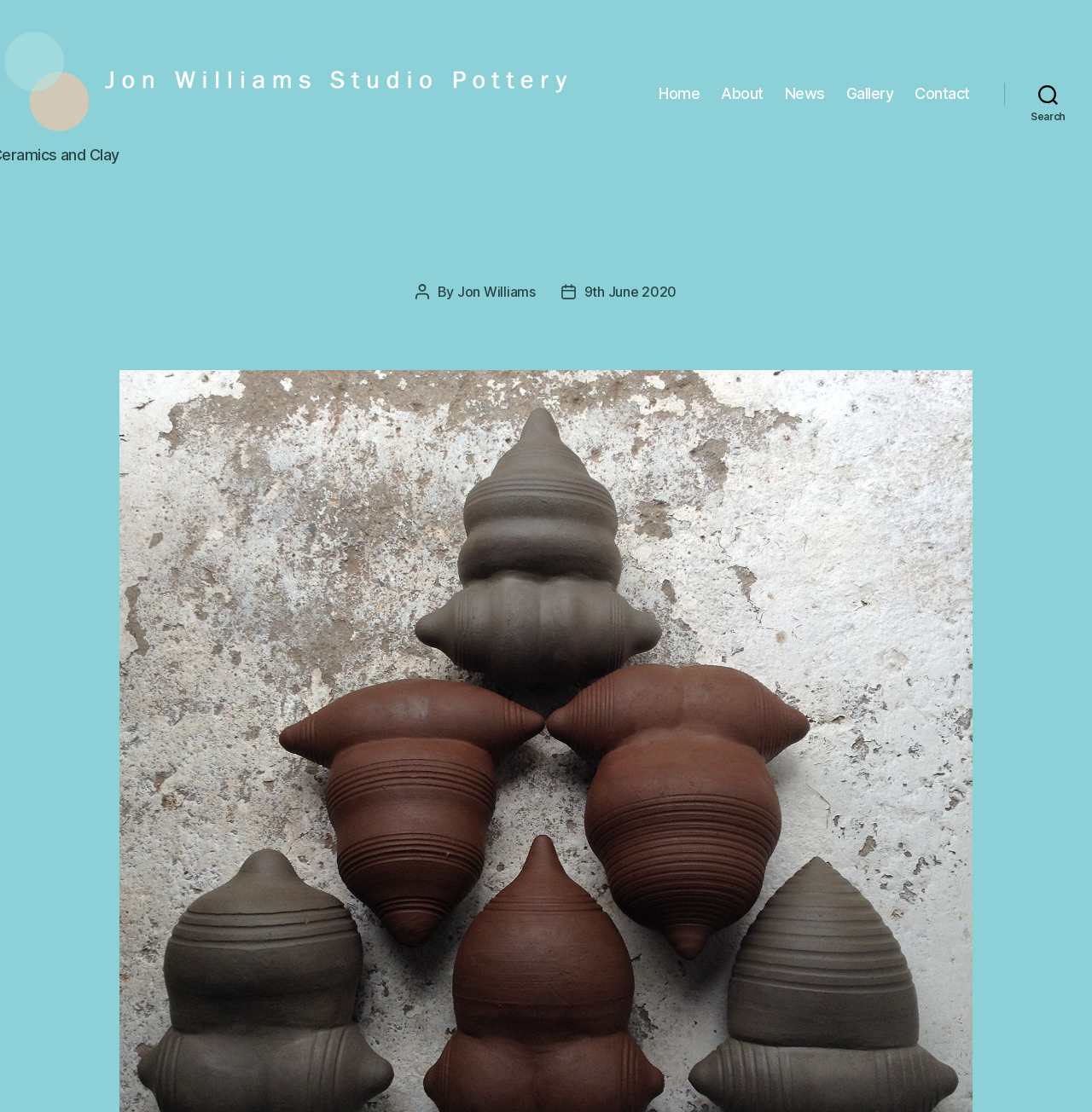Give a short answer to this question using one word or a phrase:
Is the search button expanded?

No